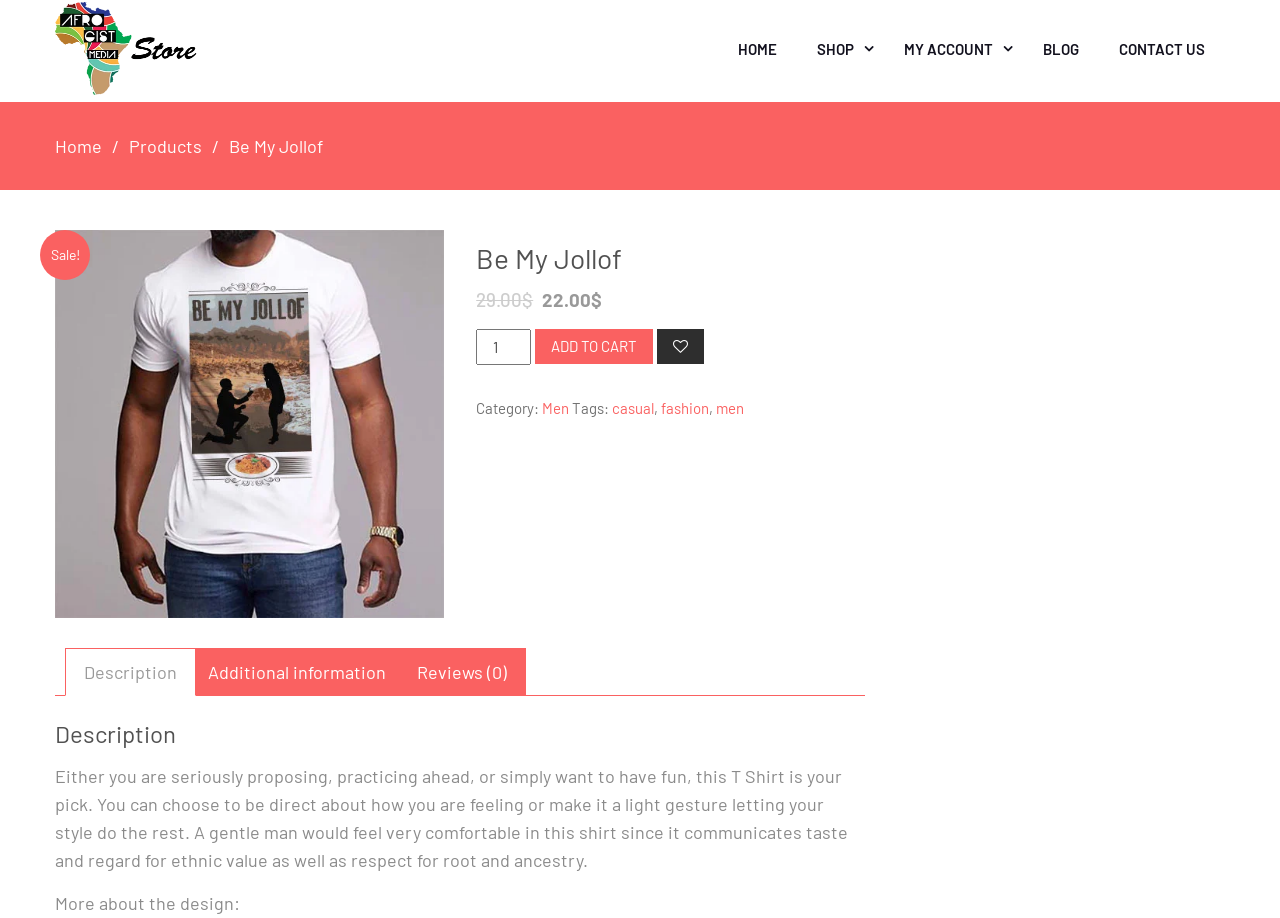Find the UI element described as: "Contact Us" and predict its bounding box coordinates. Ensure the coordinates are four float numbers between 0 and 1, [left, top, right, bottom].

[0.859, 0.0, 0.957, 0.107]